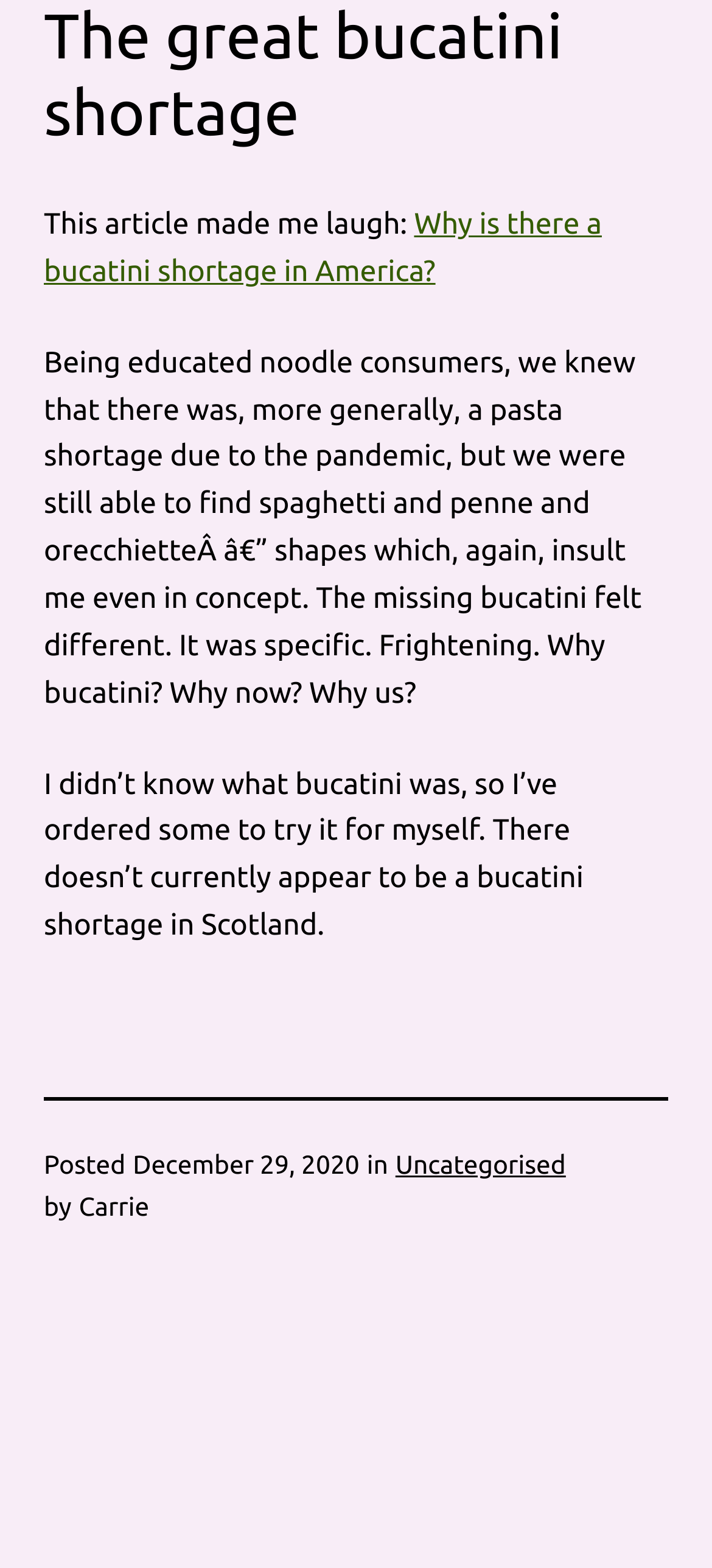Locate the bounding box of the UI element with the following description: "Uncategorised".

[0.555, 0.733, 0.795, 0.752]